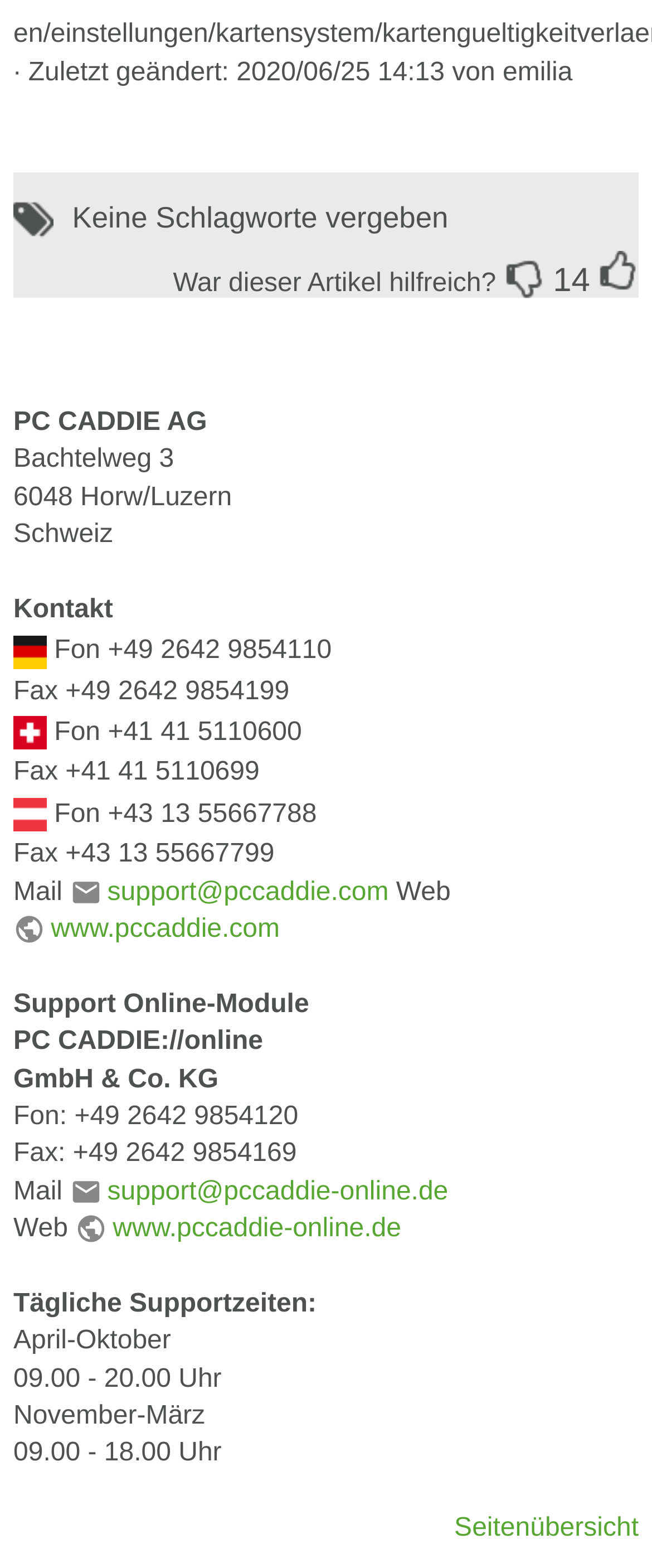Predict the bounding box for the UI component with the following description: "parent_node: Kontakt title="public:at.gif"".

[0.021, 0.51, 0.072, 0.528]